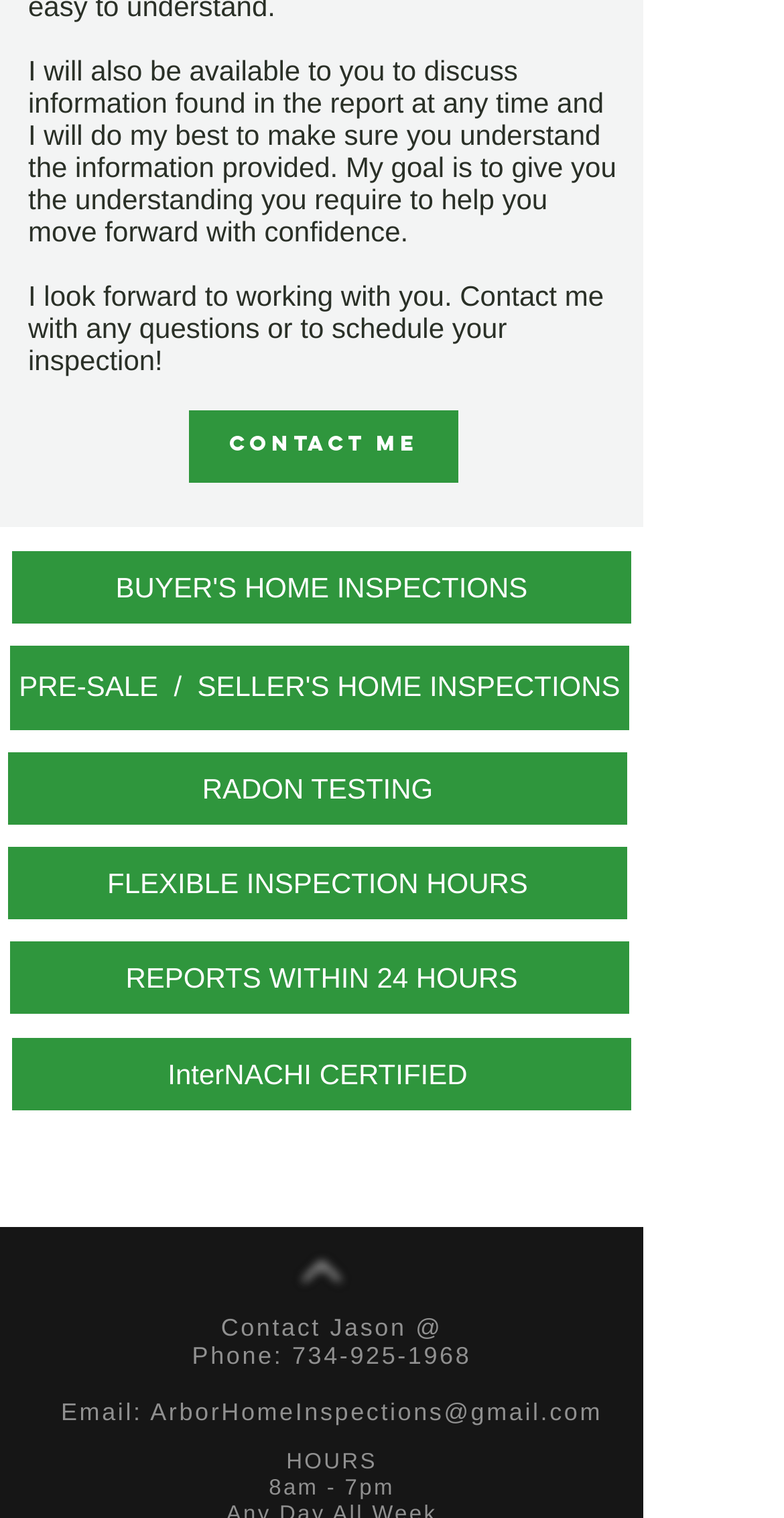What services are offered?
Provide a short answer using one word or a brief phrase based on the image.

Home inspections